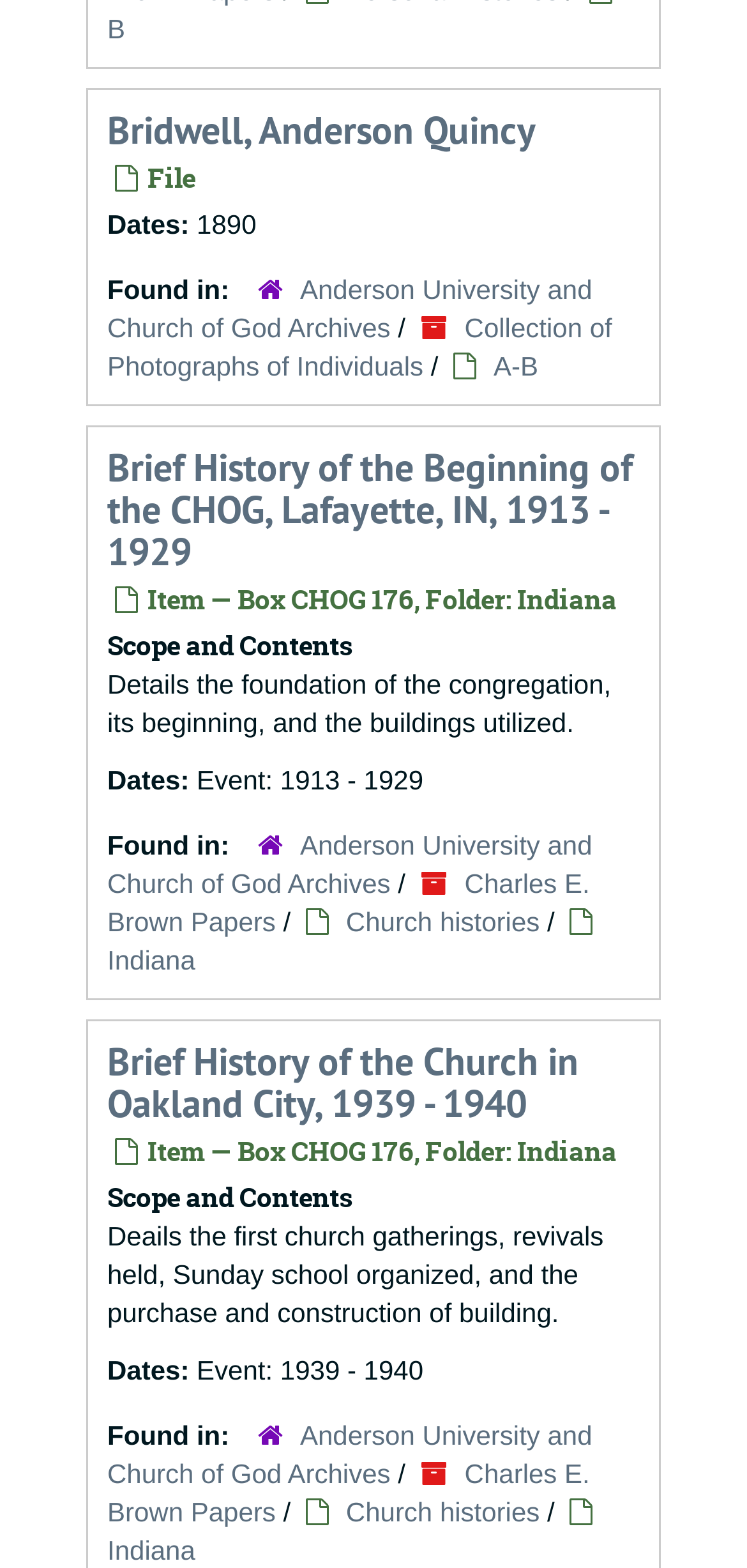What is the name of the collection that the first item is part of?
Please provide a comprehensive answer based on the contents of the image.

I looked at the 'Found in:' section for the first item and saw that it is part of the 'Collection of Photographs of Individuals'.